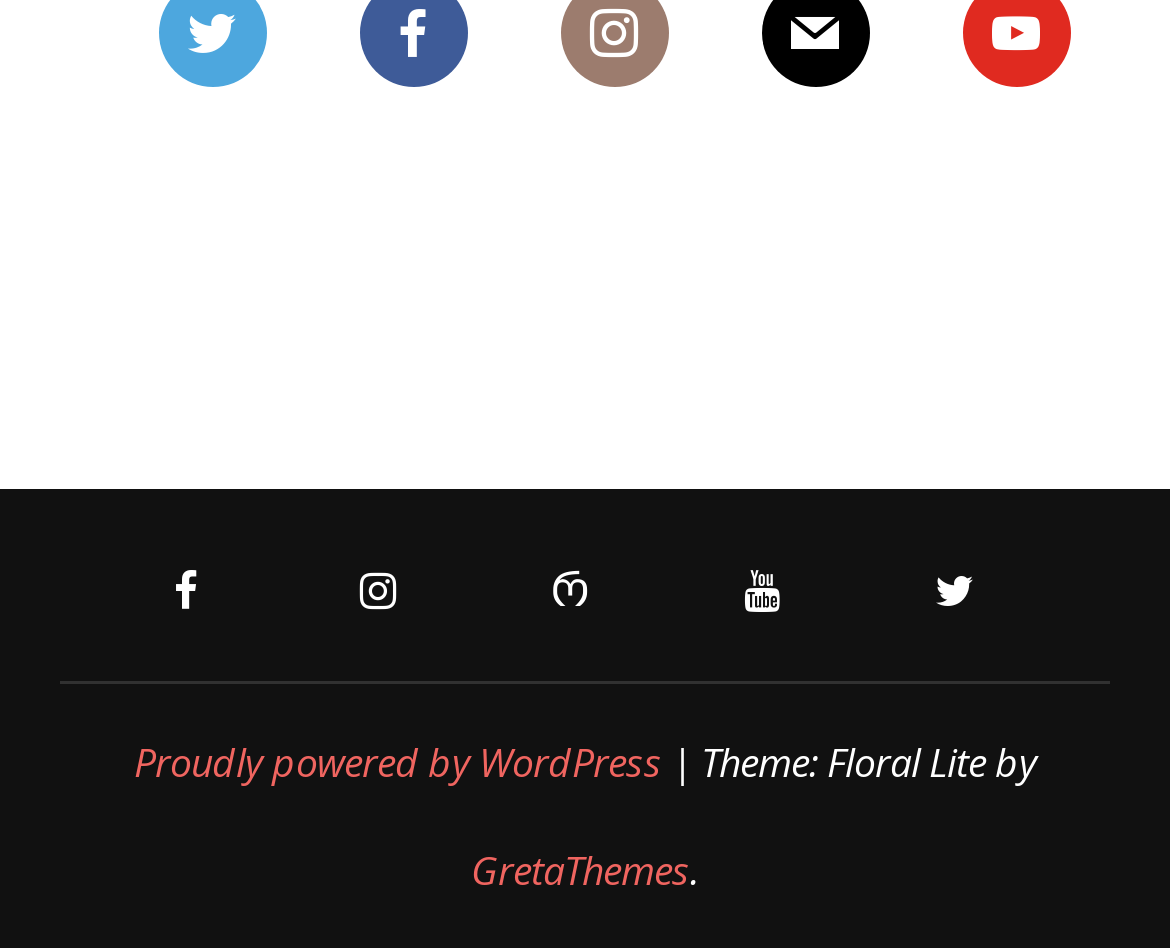What is the platform that powers this website?
Could you give a comprehensive explanation in response to this question?

I found the platform name in the link element that says 'Proudly powered by WordPress', which is located near the bottom of the webpage.